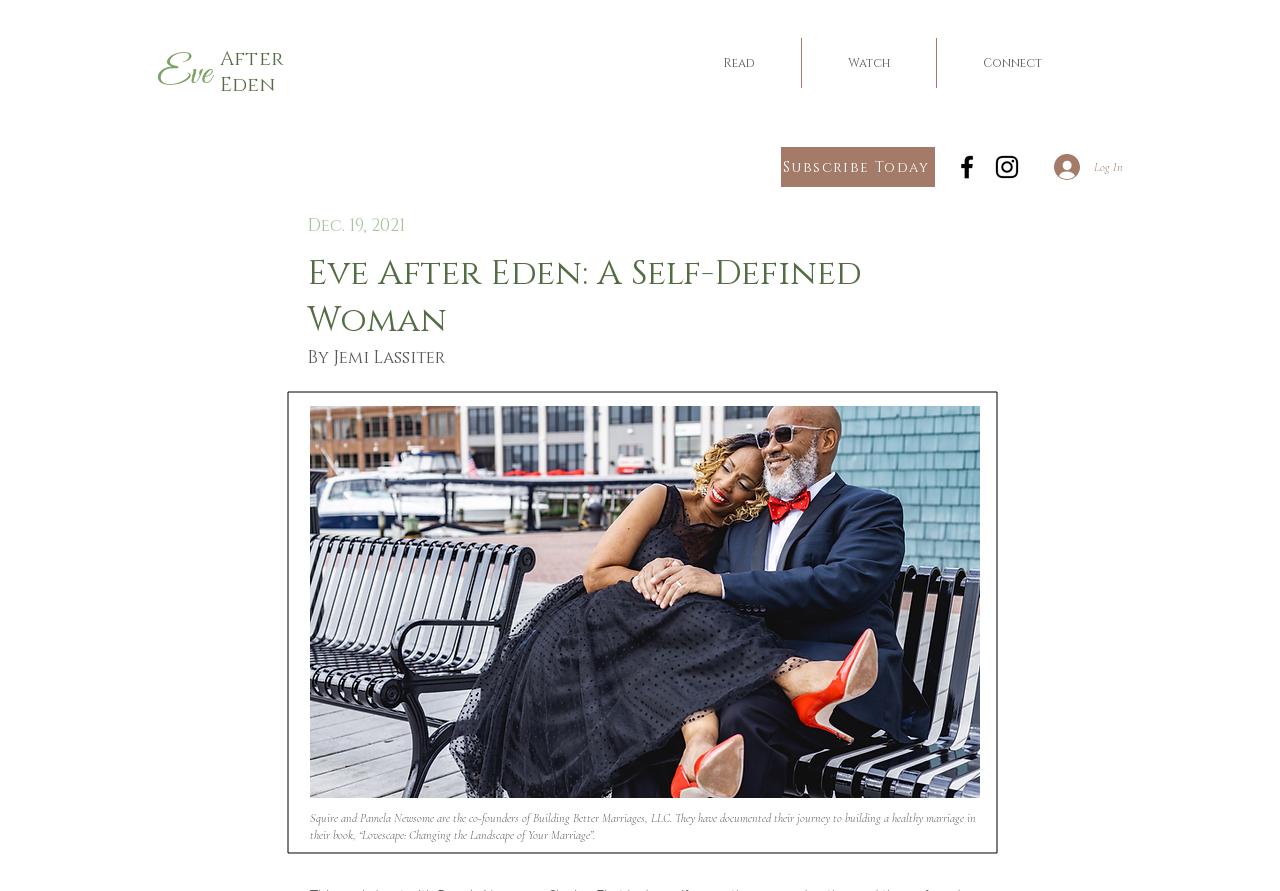Please determine the bounding box coordinates for the element that should be clicked to follow these instructions: "Log in to the website".

[0.812, 0.166, 0.877, 0.209]